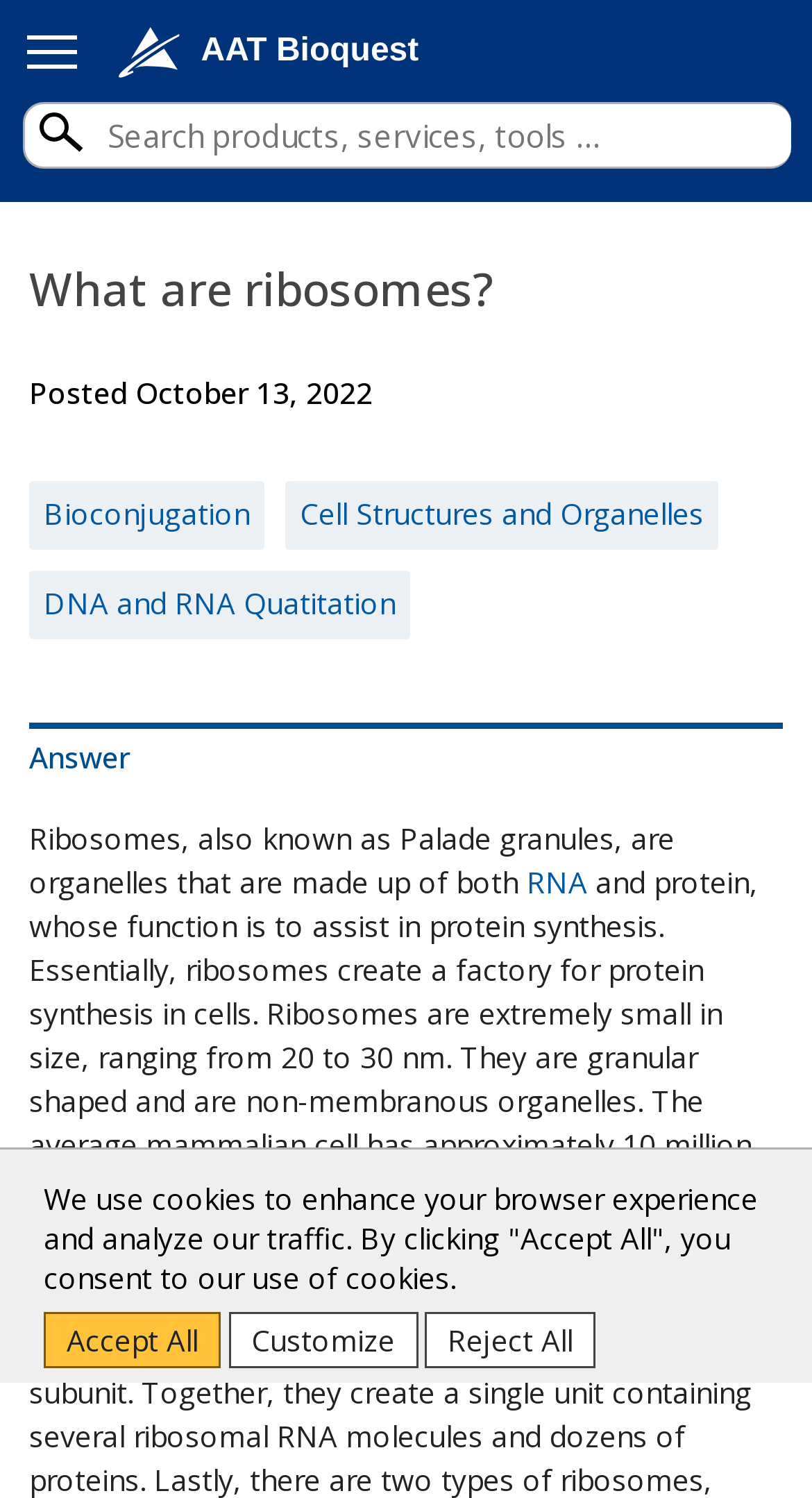Provide a thorough description of this webpage.

The webpage is about explaining what ribosomes are. At the top left corner, there is a logo of AAT Bioquest, accompanied by a search box with a search icon on the right side. Below the logo, there is a heading that reads "What are ribosomes?" in a prominent font size. 

Underneath the heading, there is a subheading that indicates the post date, "Posted October 13, 2022". Following this, there are three links, "Bioconjugation", "Cell Structures and Organelles", and "DNA and RNA Quatitation", arranged horizontally from left to right.

The main content of the webpage starts with a heading "Answer" and then provides a detailed explanation of what ribosomes are. The text explains that ribosomes are organelles made up of RNA and protein, responsible for protein synthesis in cells. It also provides additional information about the size, shape, and number of ribosomes in a mammalian cell. 

There is a link to "RNA" within the text, which is likely a reference to a related topic. At the bottom of the page, there is a notice about the use of cookies, with options to "Customize" or "Reject All" cookie settings.